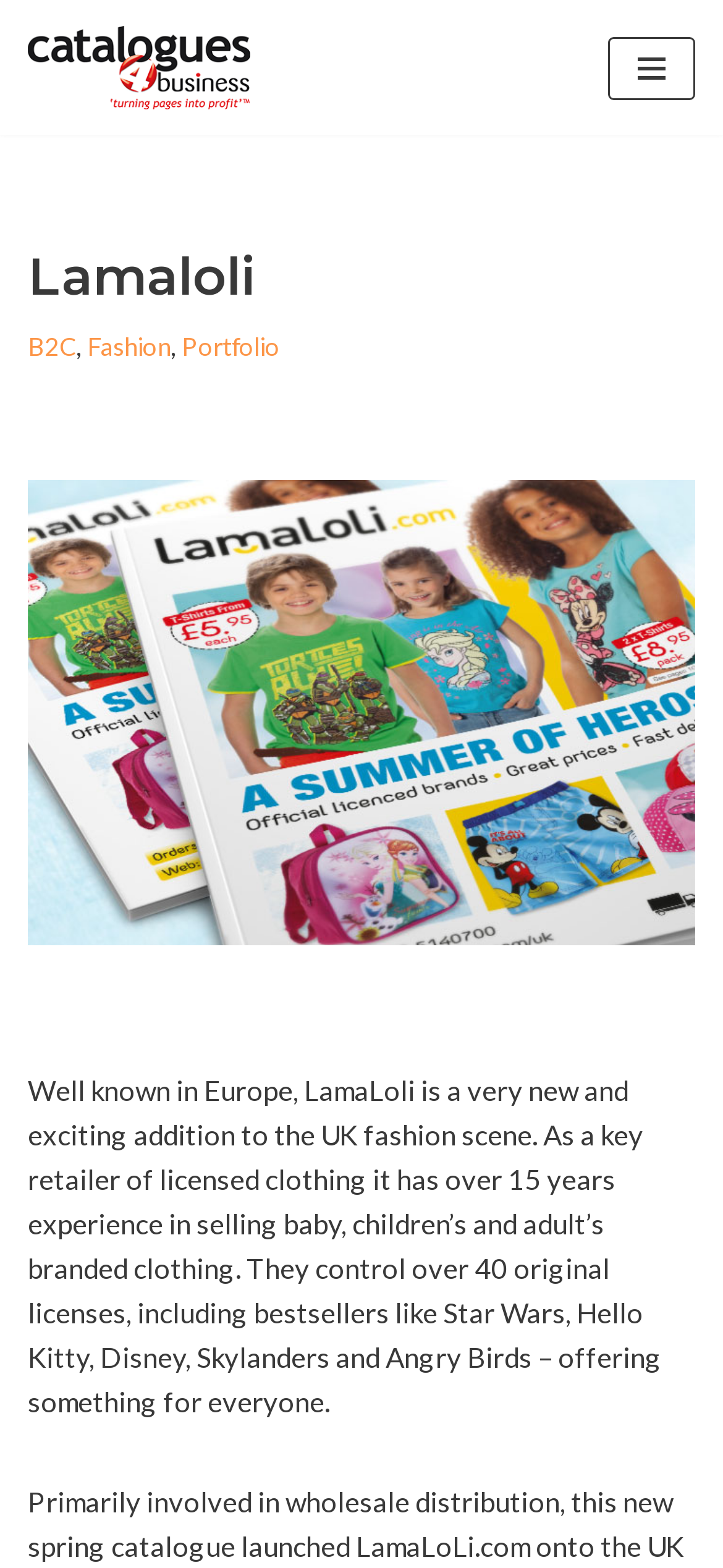What is the purpose of the 'Catalogues 4 Business' link?
Using the image as a reference, deliver a detailed and thorough answer to the question.

The link 'Catalogues 4 Business' has a description that mentions 'From catalogue production through to delivery, we can help you every step of the way', which suggests that the purpose of this link is to provide catalogue production services to businesses.